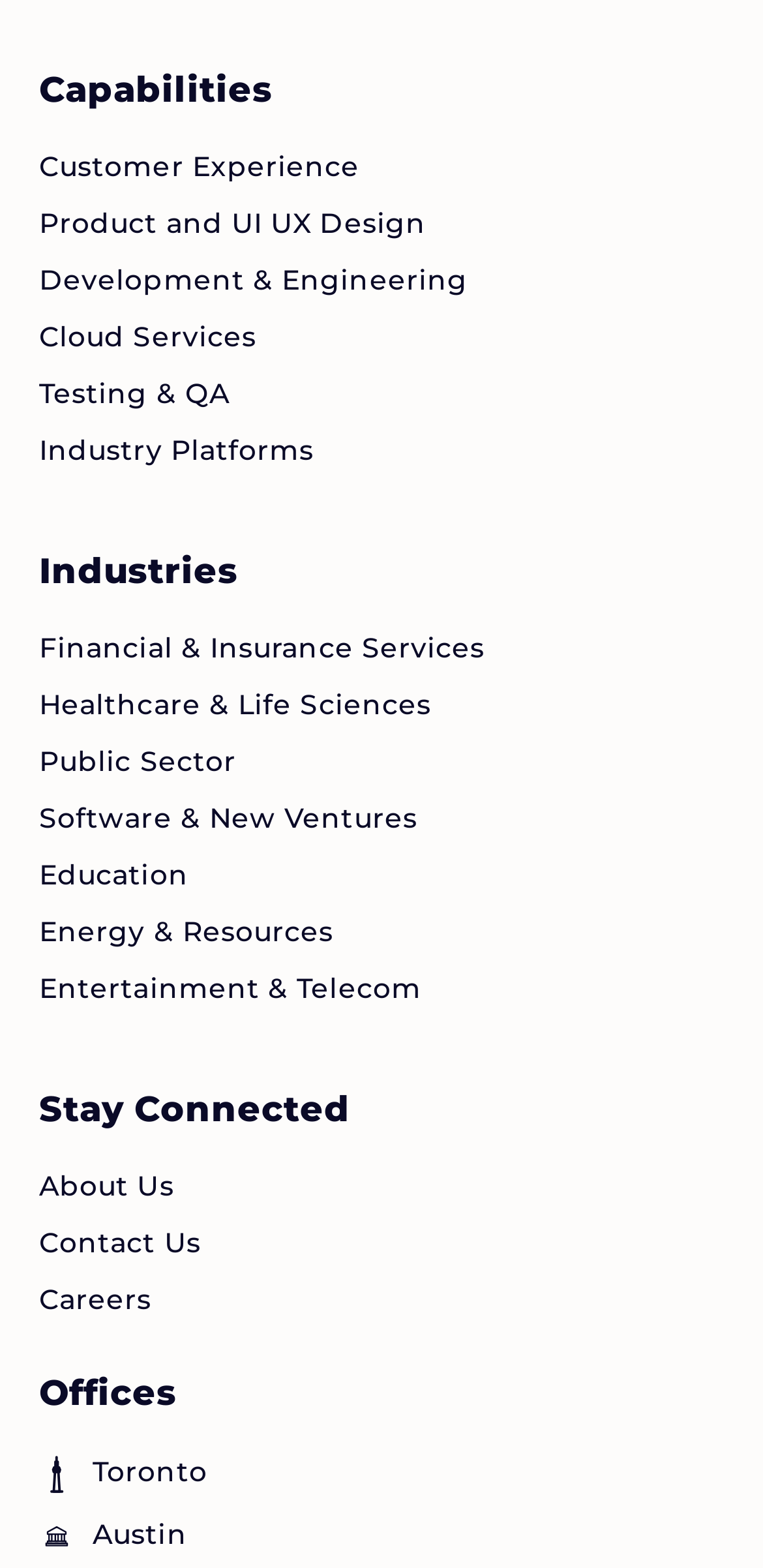Identify the bounding box coordinates for the UI element described by the following text: "Austin". Provide the coordinates as four float numbers between 0 and 1, in the format [left, top, right, bottom].

[0.121, 0.966, 0.245, 0.992]